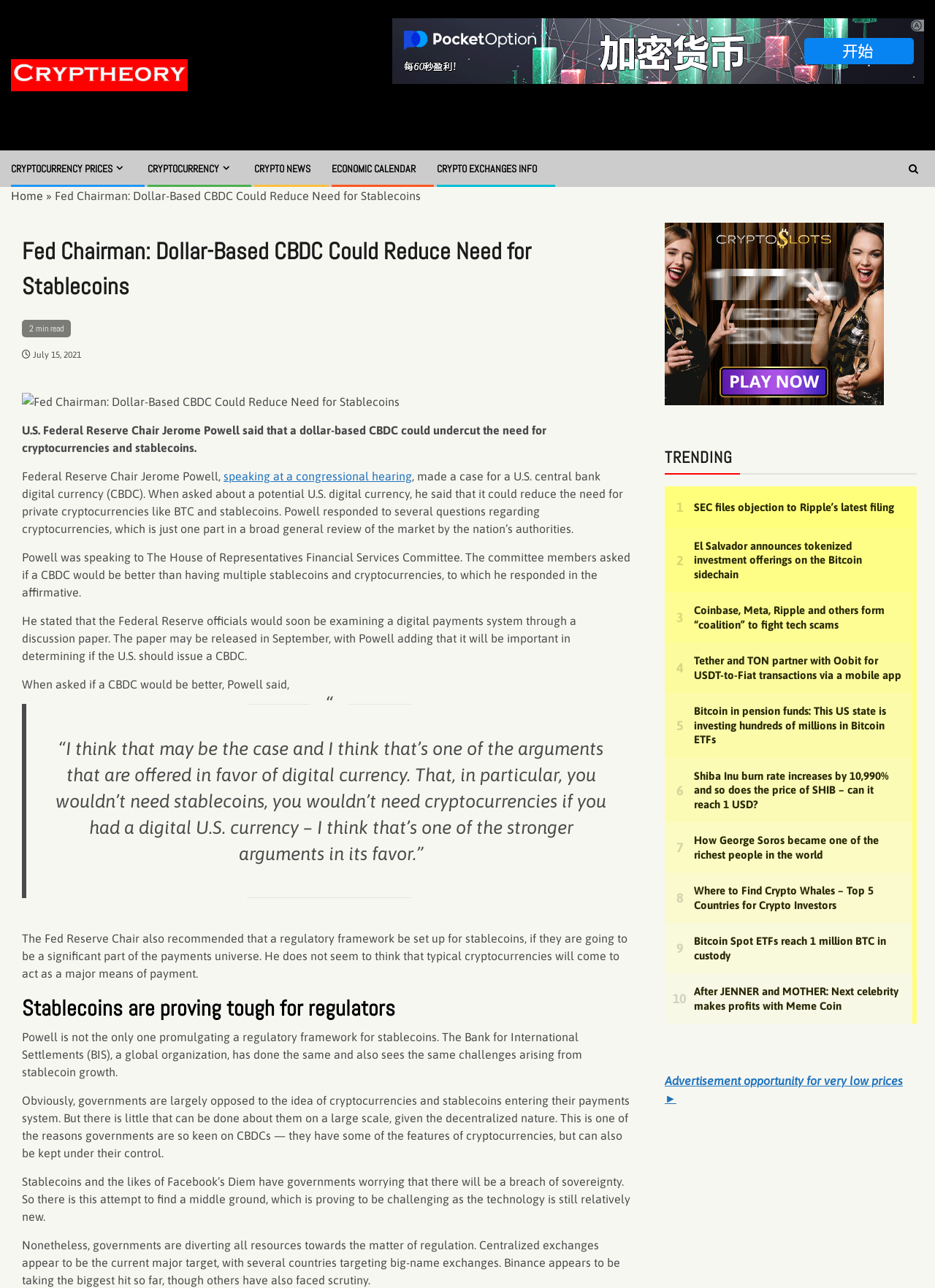Locate the bounding box coordinates of the element I should click to achieve the following instruction: "Click on the 'Home' link".

[0.012, 0.147, 0.046, 0.157]